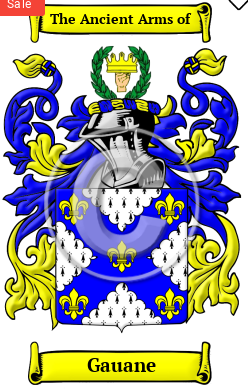What is the color of the background of the shield?
Answer with a single word or short phrase according to what you see in the image.

Rich blue